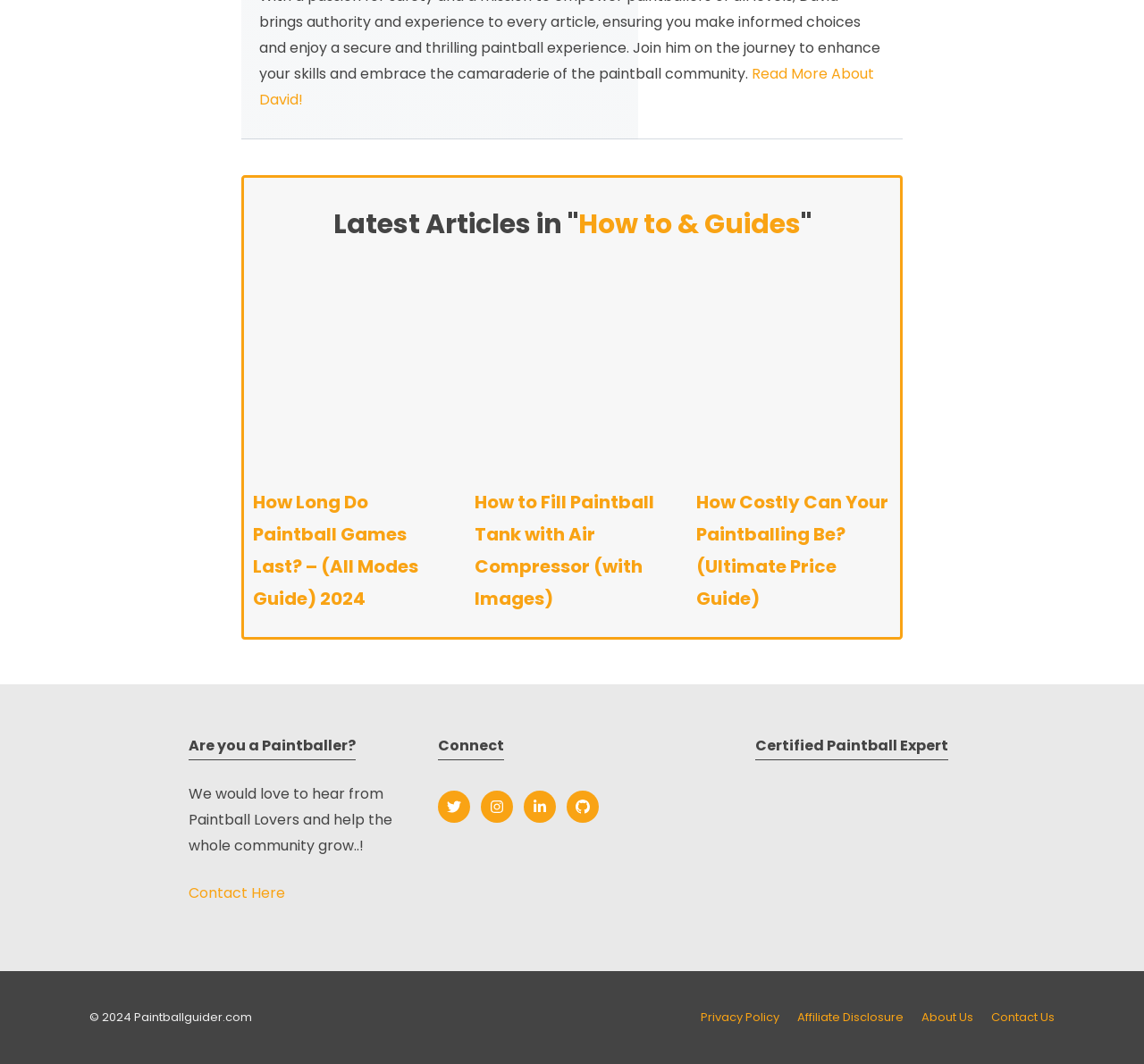Identify the bounding box coordinates necessary to click and complete the given instruction: "Learn how to fill paintball tank with air compressor".

[0.415, 0.461, 0.572, 0.575]